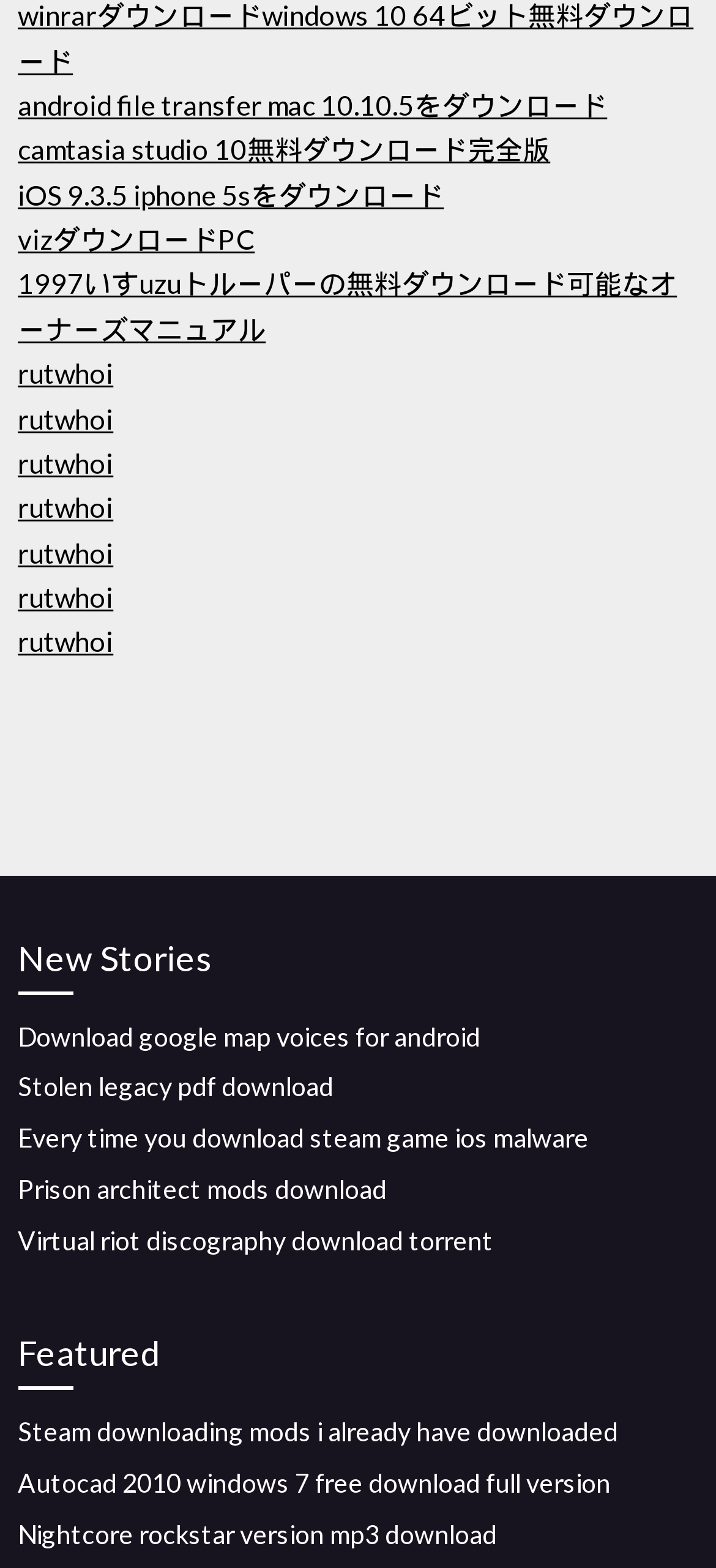Pinpoint the bounding box coordinates for the area that should be clicked to perform the following instruction: "View featured content".

[0.025, 0.846, 0.975, 0.887]